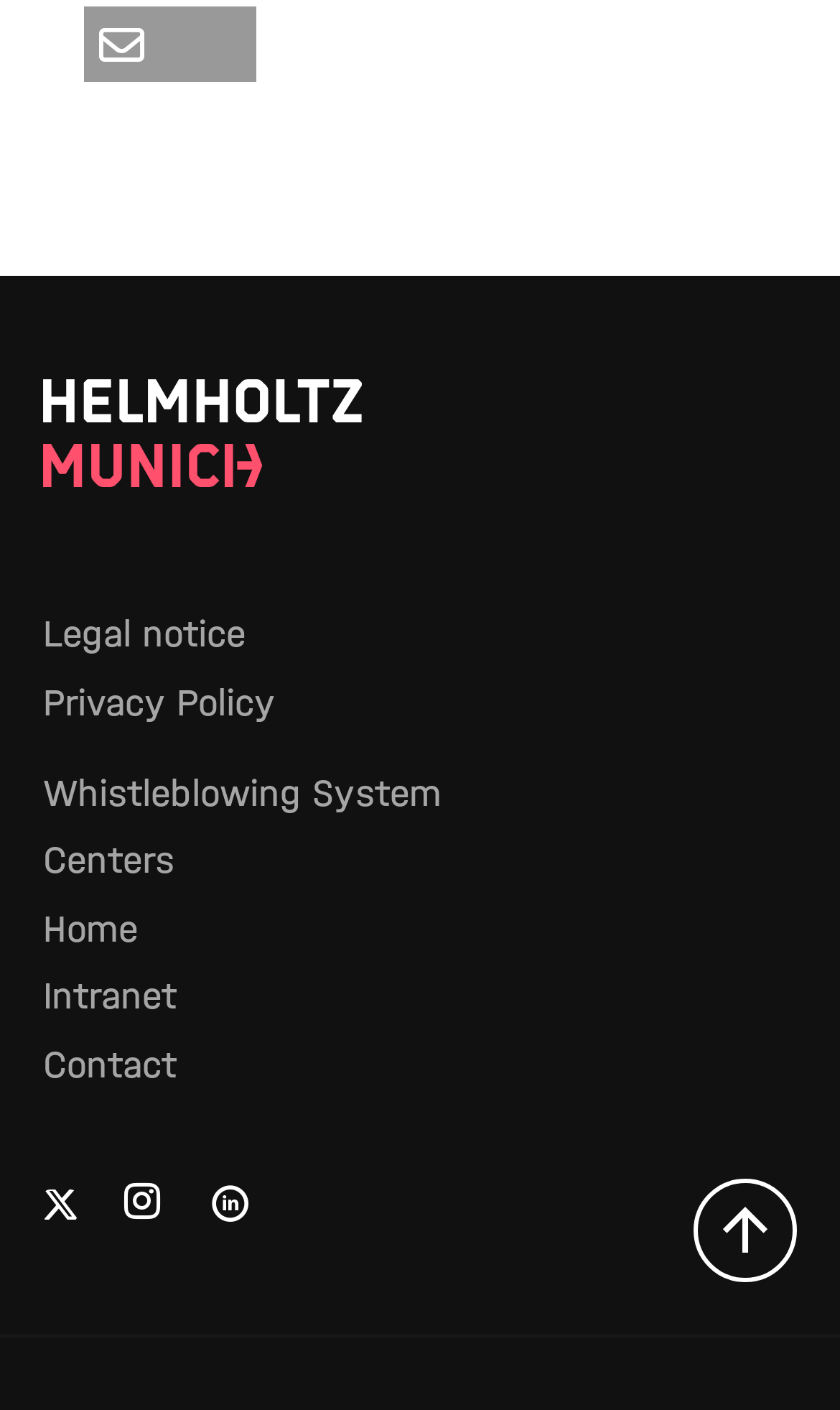Determine the bounding box coordinates of the clickable region to carry out the instruction: "View Contact".

[0.051, 0.74, 0.21, 0.773]